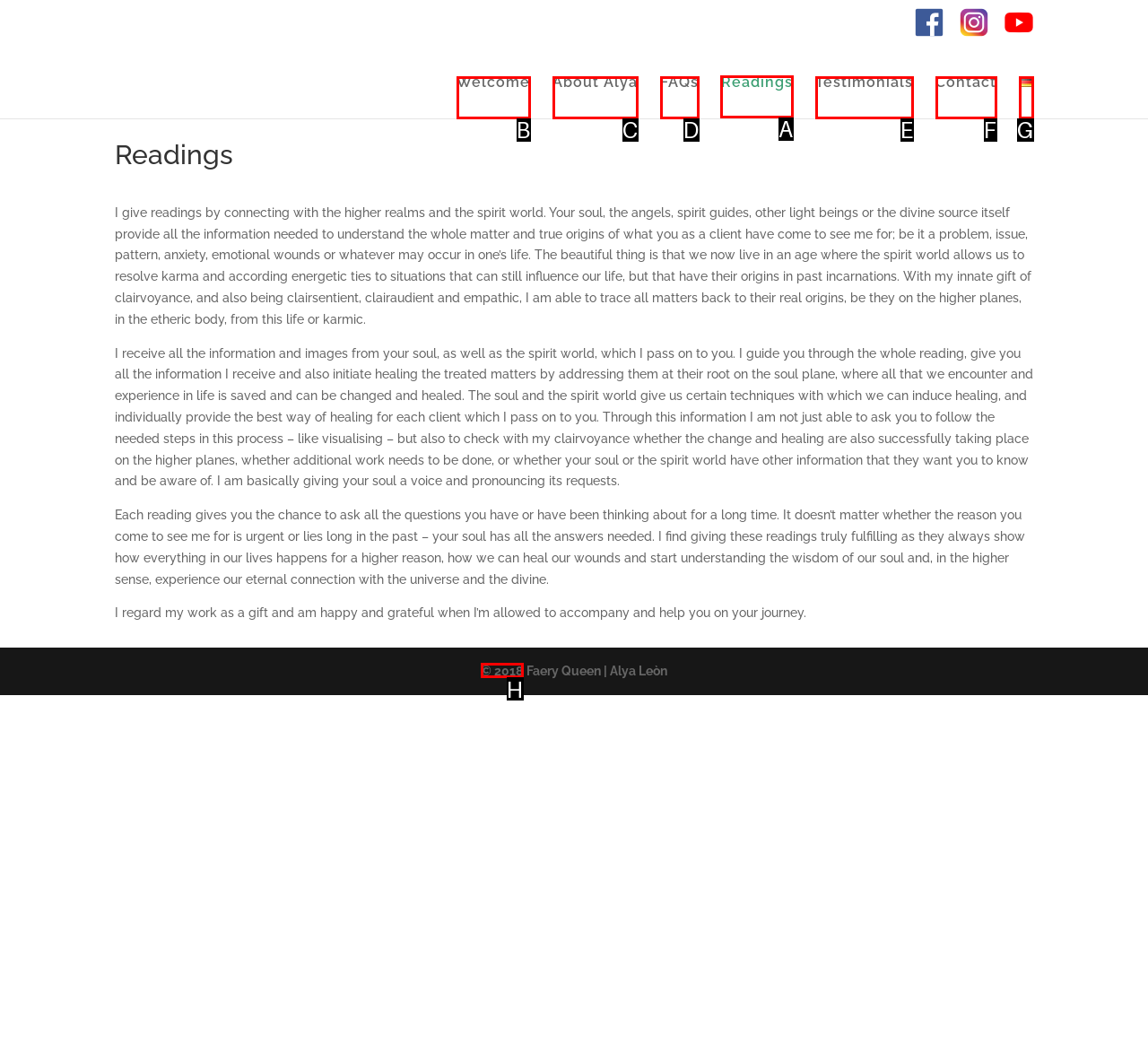Look at the highlighted elements in the screenshot and tell me which letter corresponds to the task: Click on the 'Readings' link.

A